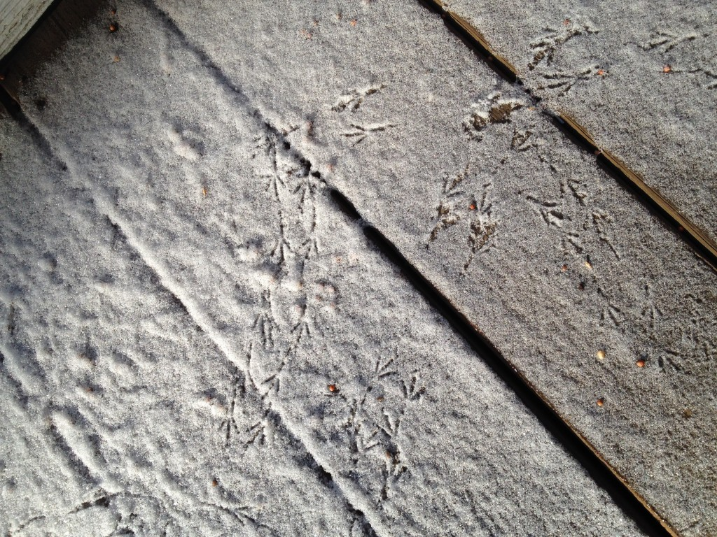Can you give a comprehensive explanation to the question given the content of the image?
What type of tracks are visible on the surface?

The caption explicitly mentions 'bird tracks' as being prominently visible on the wooden surface, which are described as delicate footprints that meander across the snowy backdrop.